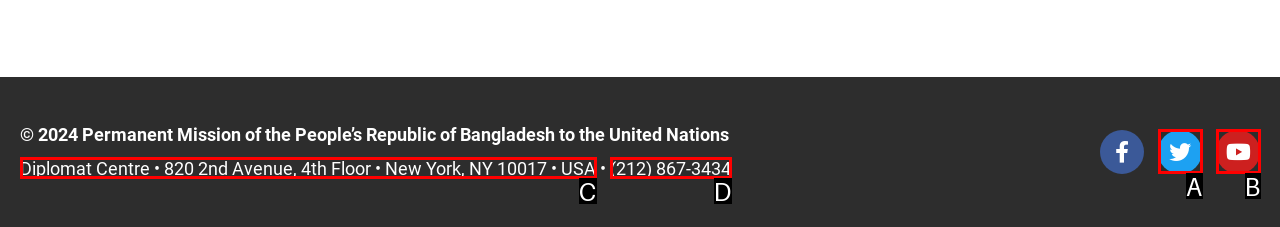Which HTML element among the options matches this description: (212) 867-3434? Answer with the letter representing your choice.

D